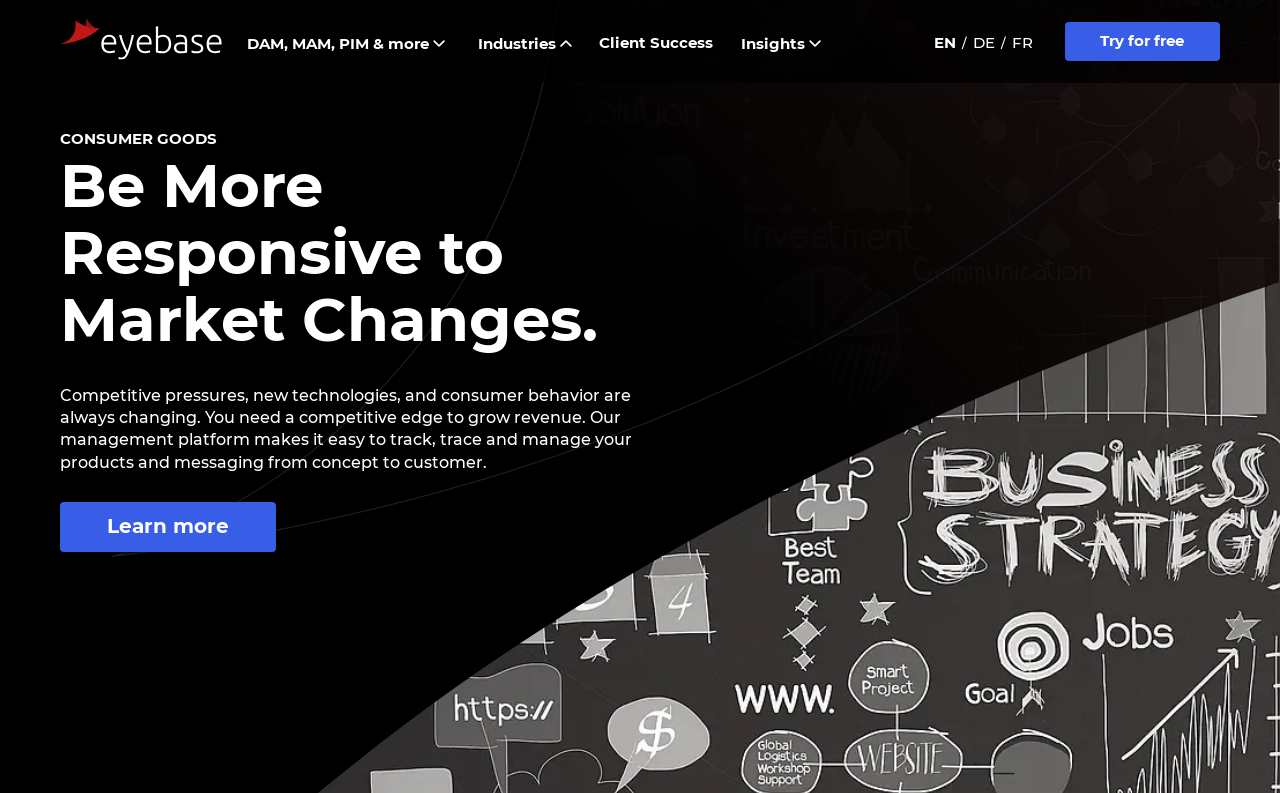Respond to the question below with a single word or phrase:
What is the company name mentioned on the webpage?

eyebase